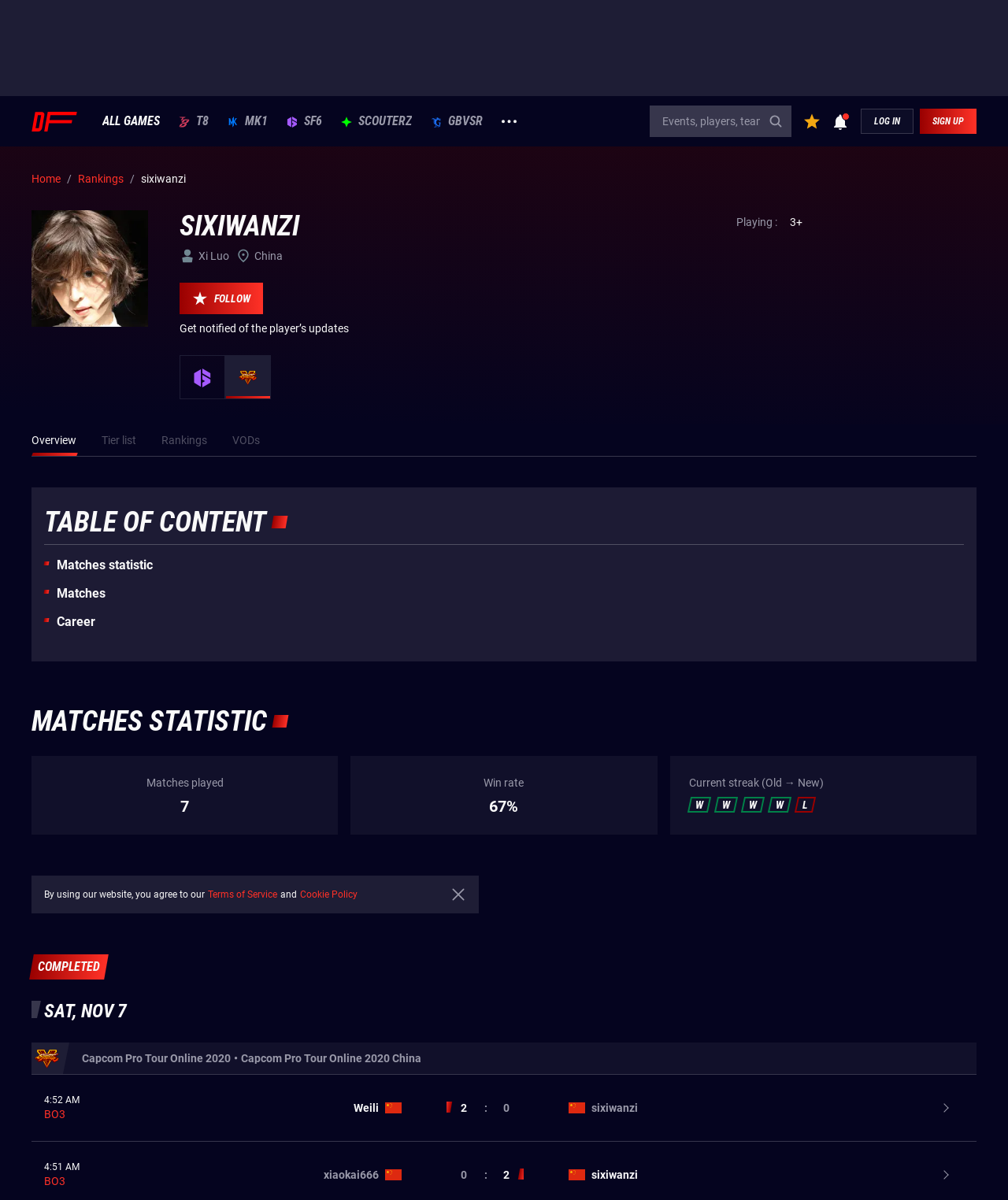Could you highlight the region that needs to be clicked to execute the instruction: "Click on the 'LOG IN' button"?

[0.854, 0.091, 0.906, 0.112]